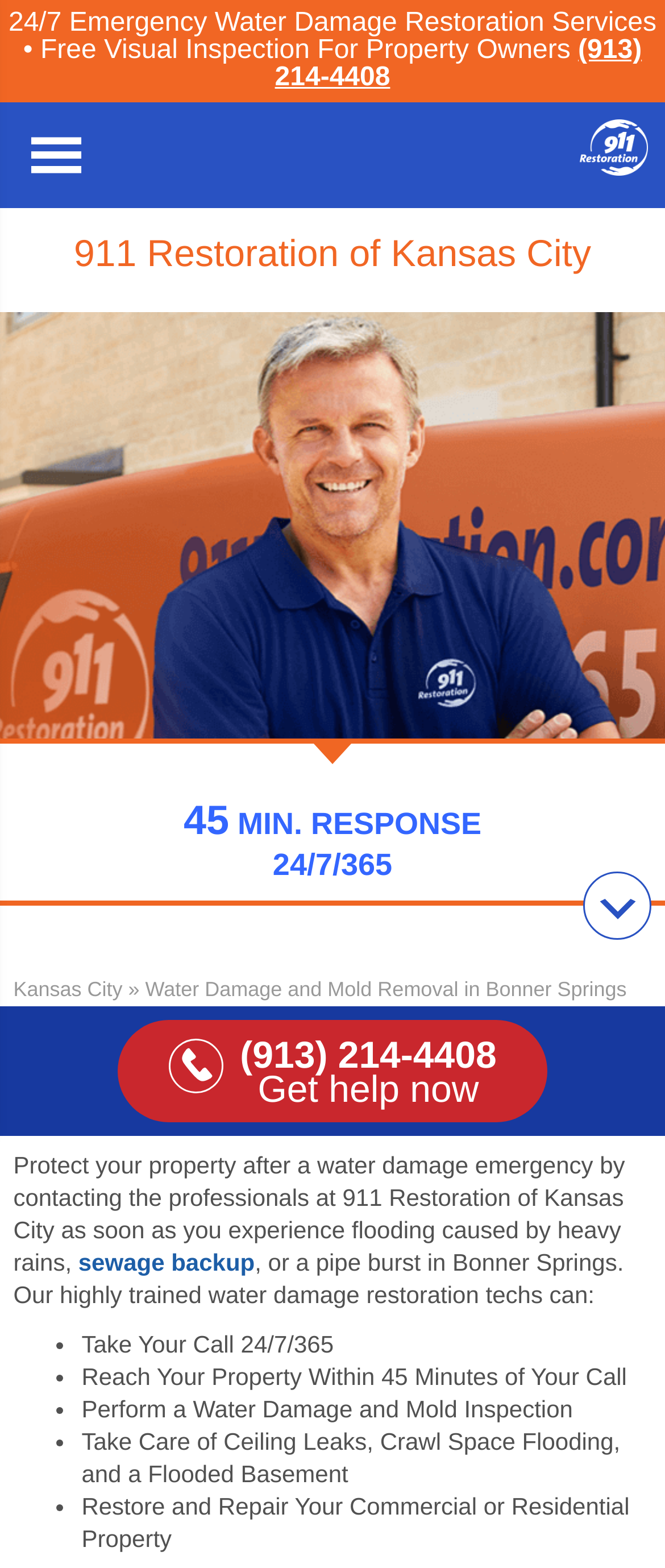Identify the webpage's primary heading and generate its text.

Water Damage and Mold Removal in Bonner Springs